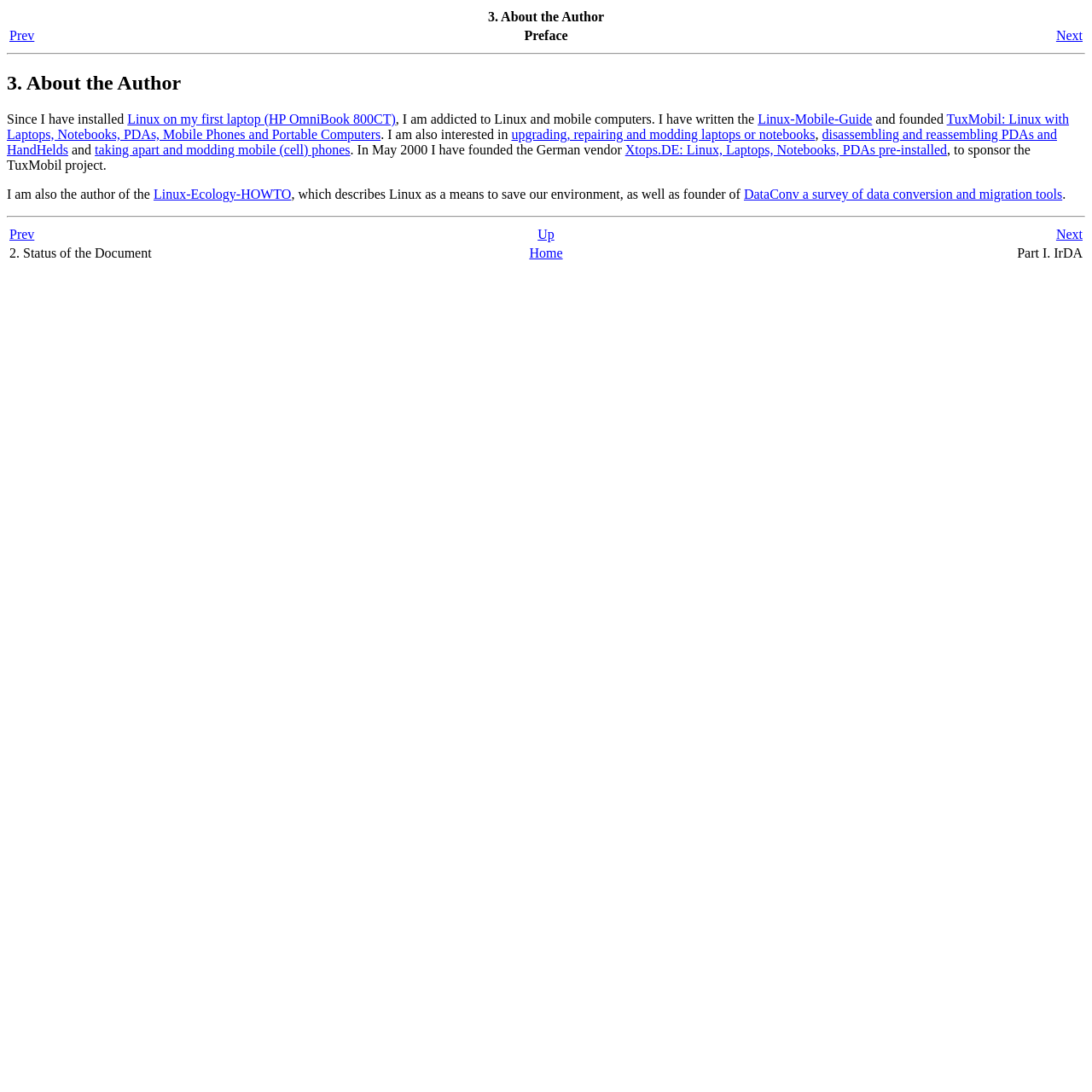What is the name of the survey of data conversion and migration tools founded by the author?
Respond with a short answer, either a single word or a phrase, based on the image.

DataConv